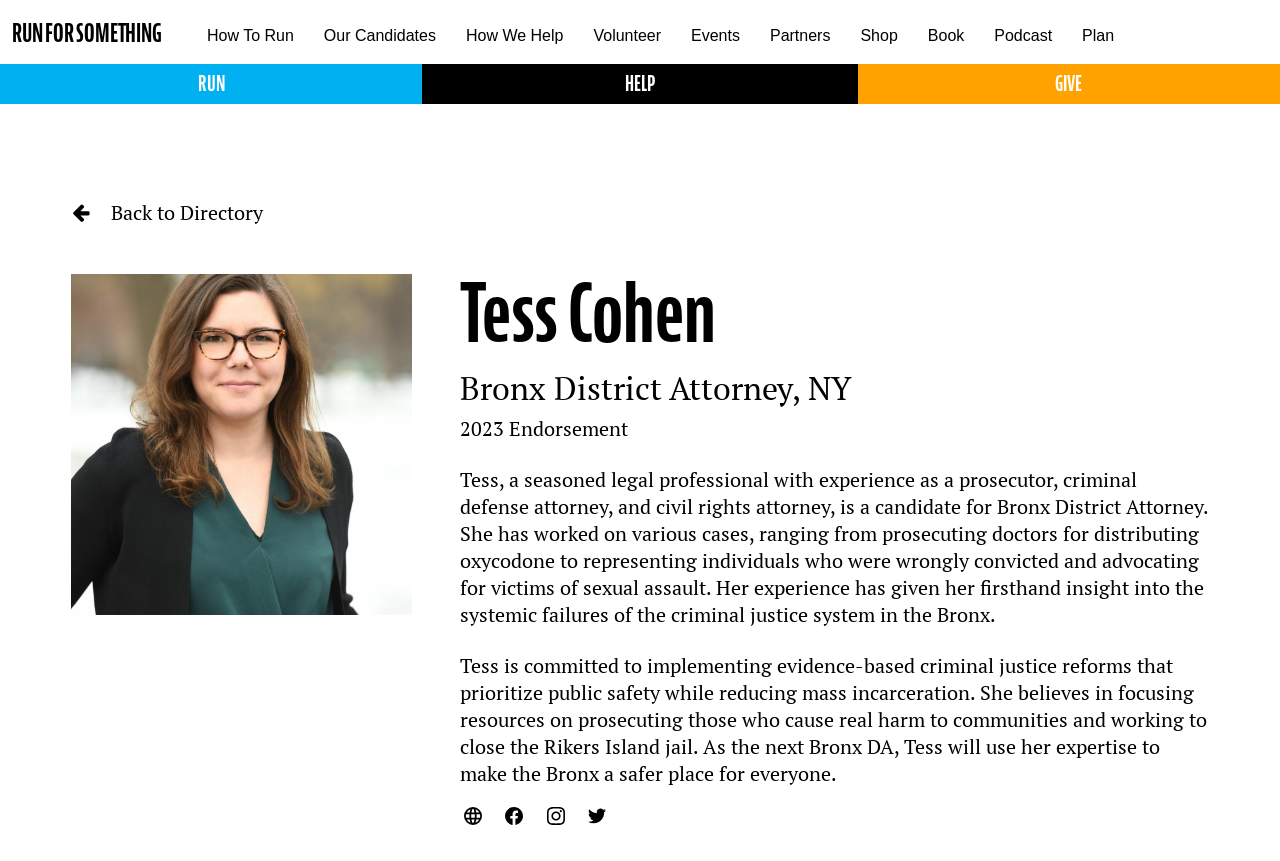Find the bounding box coordinates of the area that needs to be clicked in order to achieve the following instruction: "Visit the 'Our Candidates' page". The coordinates should be specified as four float numbers between 0 and 1, i.e., [left, top, right, bottom].

[0.241, 0.023, 0.352, 0.06]